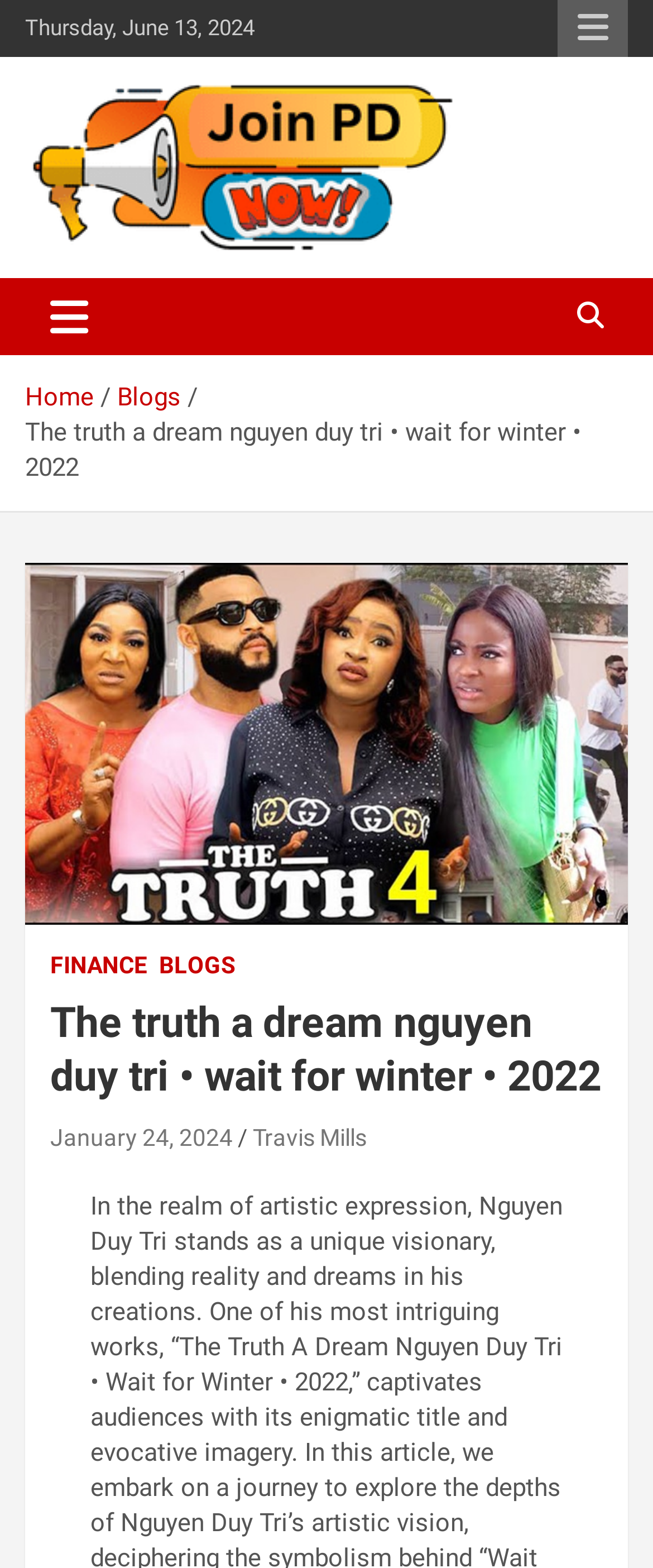Please provide a detailed answer to the question below based on the screenshot: 
How many navigation links are available?

I found the number of navigation links by looking at the navigation section and counting the link elements, which are 'Home', 'Blogs', and 'FINANCE'.